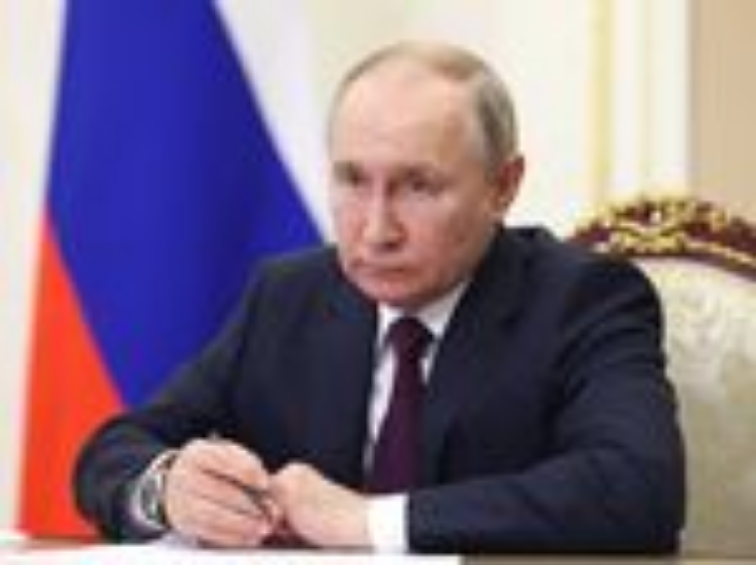Detail every aspect of the image in your description.

The image features Vladimir Putin, the President of Russia, seated at a formal desk. He appears focused and serious, with a pen in hand, seemingly engaged in reflection or note-taking. In the background, the Russian flag is prominently displayed, adding a patriotic context to the scene. This moment is set against the backdrop of recent discussions regarding the effects of the Wagner Group's mutiny on Putin's leadership, as highlighted by German Chancellor Olaf Scholz's statements asserting that the incident has weakened the Russian president's position. The image captures a significant moment during a turbulent period in Russian politics, emphasizing the gravity of the situation.